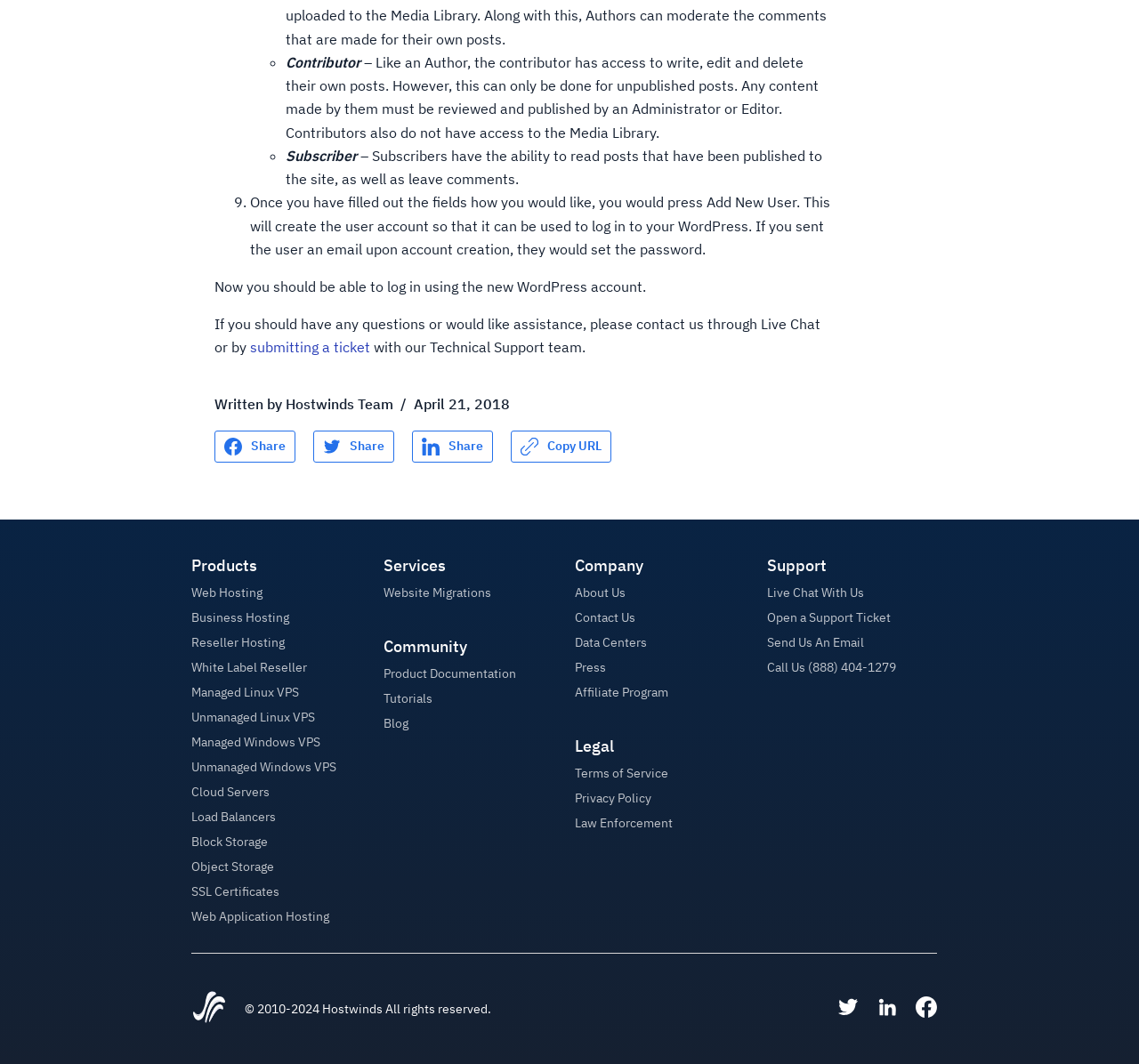Please identify the bounding box coordinates of the element's region that should be clicked to execute the following instruction: "Upload a paper to the open repository". The bounding box coordinates must be four float numbers between 0 and 1, i.e., [left, top, right, bottom].

None